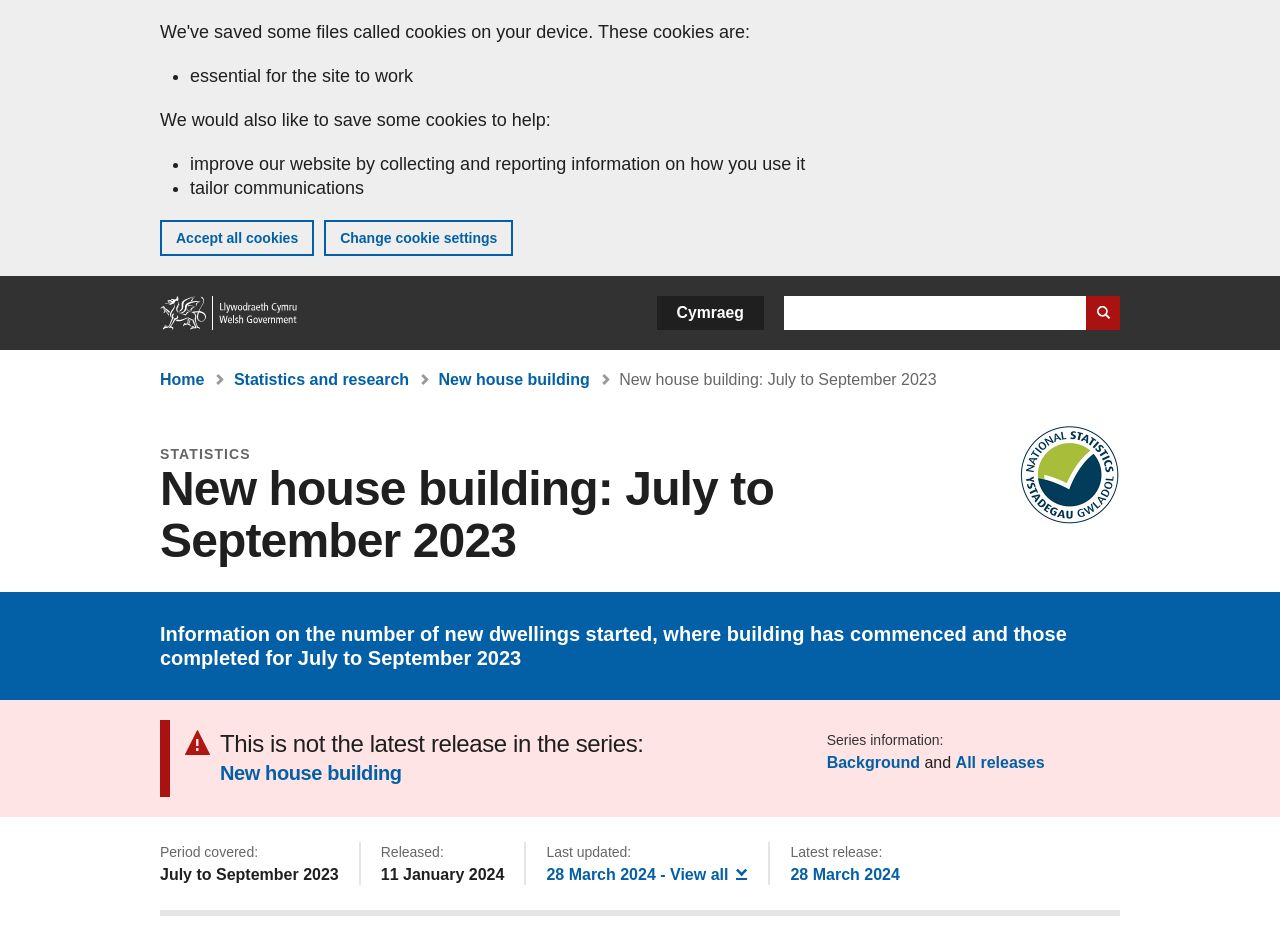Describe all significant elements and features of the webpage.

The webpage is about new house building statistics for July to September 2023. At the top, there is a banner about cookies on the GOV.WALES website, which includes a list of three purposes for using cookies: essential for the site to work, improving the website, and tailoring communications. Below the banner, there are links to skip to main content, home, and a search bar to search the GOV.WALES website. 

To the right of the search bar, there is a language navigation button for switching to Welsh. Below the search bar, there is a breadcrumb navigation section showing the current location: Home > Statistics and research > New house building > New house building: July to September 2023.

The main content section starts with a header "STATISTICS" and a heading "New house building: July to September 2023". Below the heading, there is an image labeled "National Statistics". The main content is a text block describing the information available on the page, which includes the number of new dwellings started, where building has commenced, and those completed for July to September 2023.

Below the main content, there are several sections providing additional information. One section notes that this is not the latest release in the series and provides a link to the latest release. Another section provides series information, including links to background and all releases. There are also sections showing the period covered, release date, and last updated date.